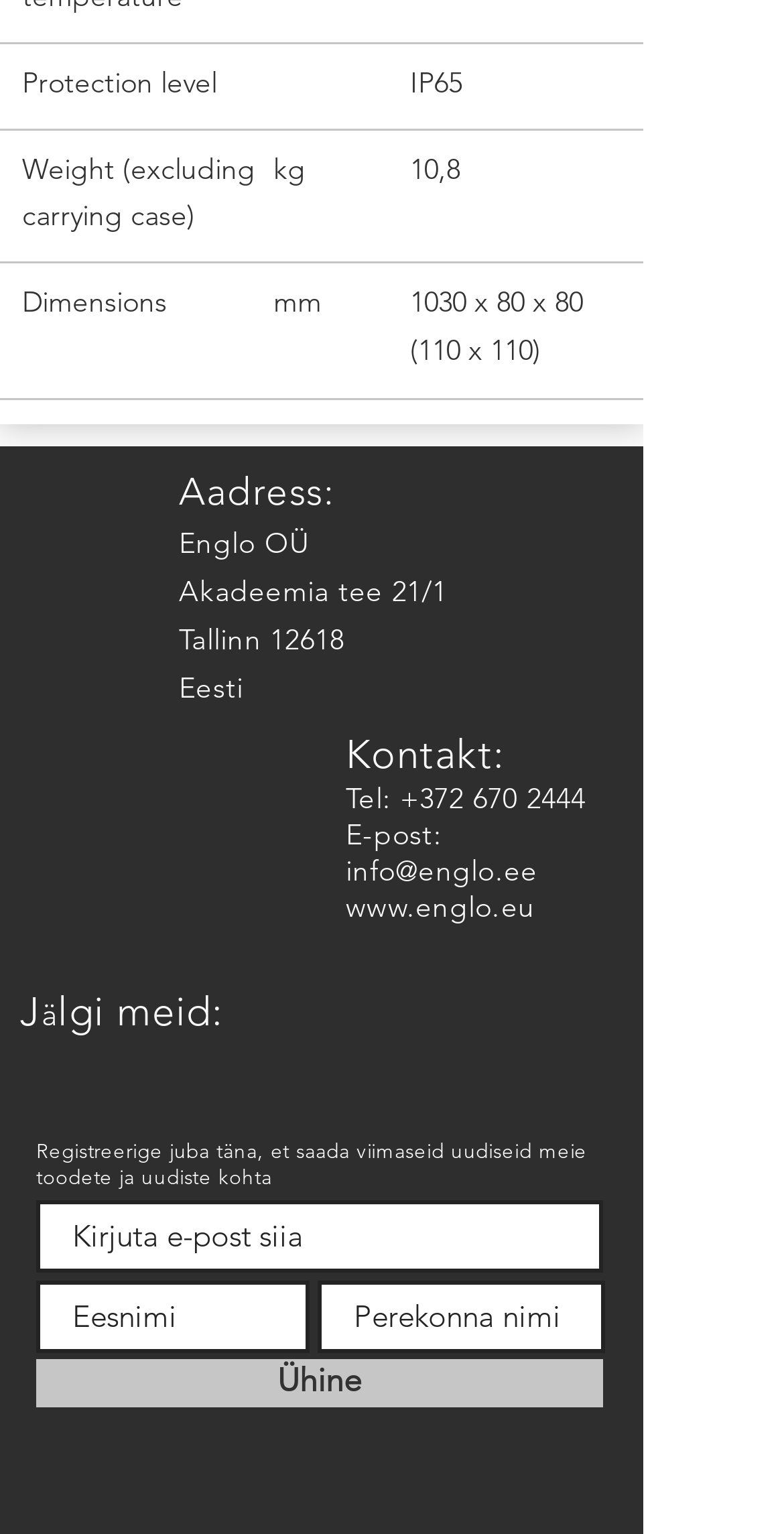What is the protection level of the product?
Based on the image, provide a one-word or brief-phrase response.

IP65